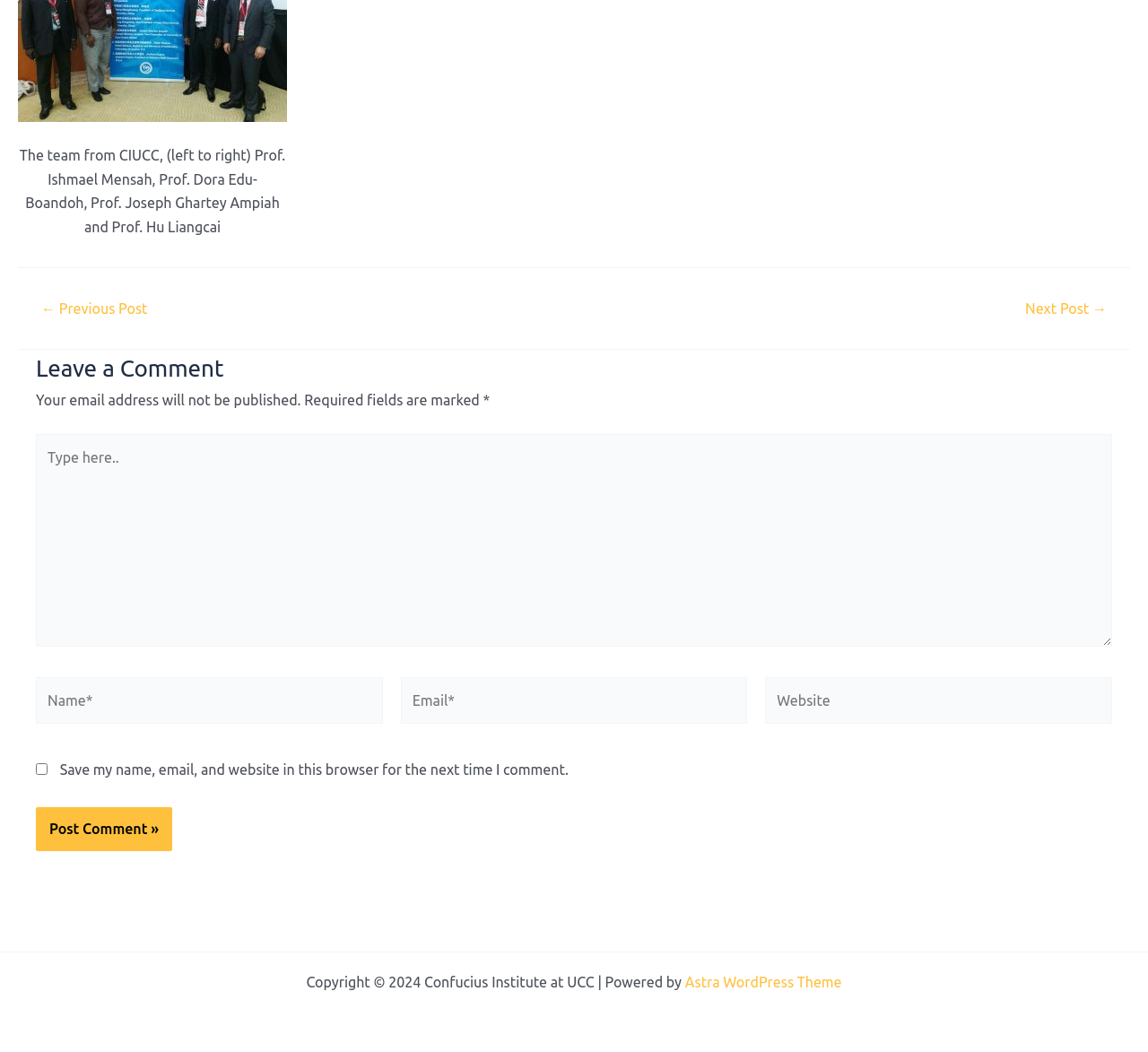Pinpoint the bounding box coordinates of the element to be clicked to execute the instruction: "Visit the Astra WordPress Theme website".

[0.597, 0.926, 0.733, 0.941]